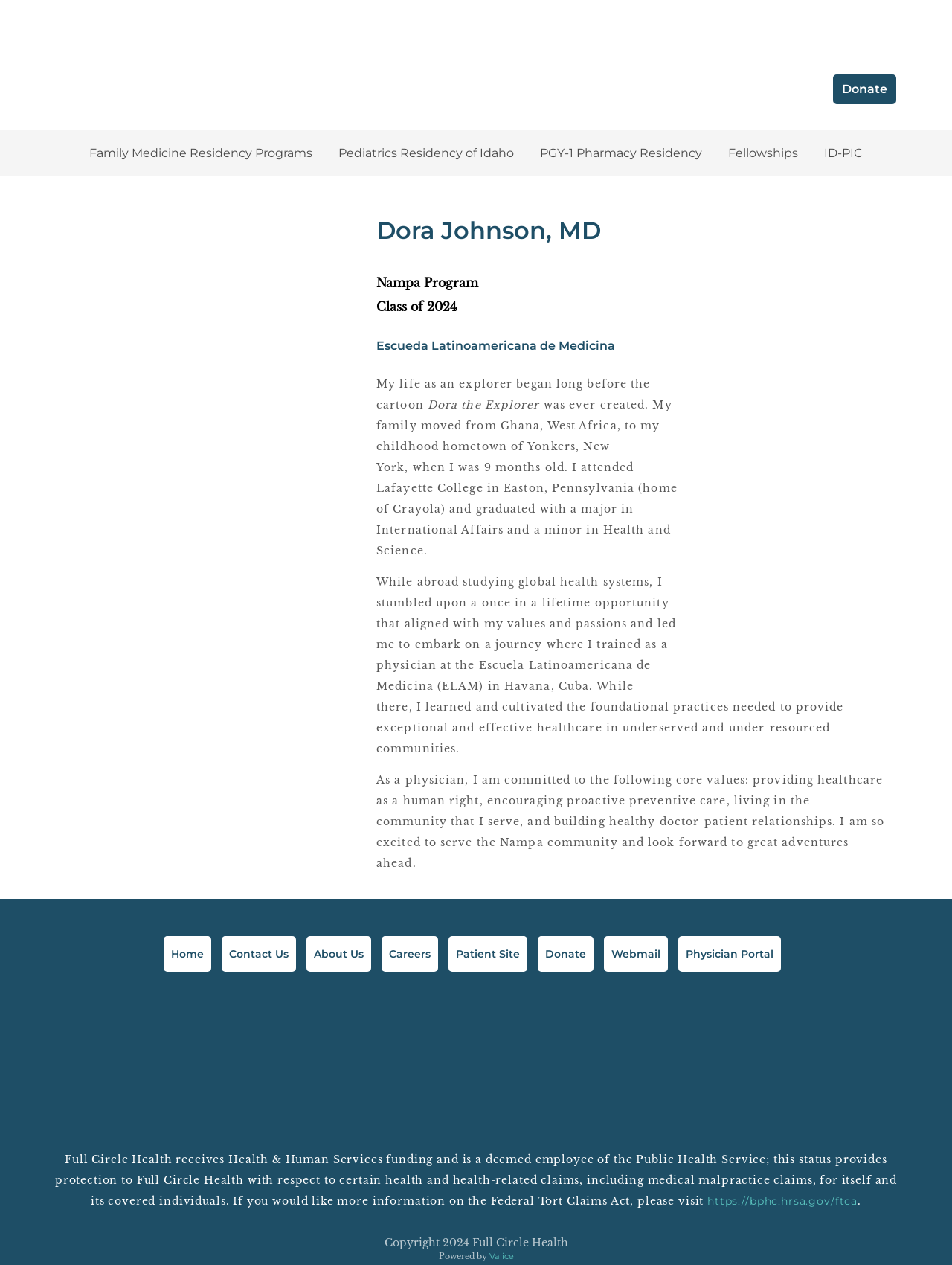Provide a one-word or short-phrase answer to the question:
What is the name of the doctor?

Dora Johnson, MD